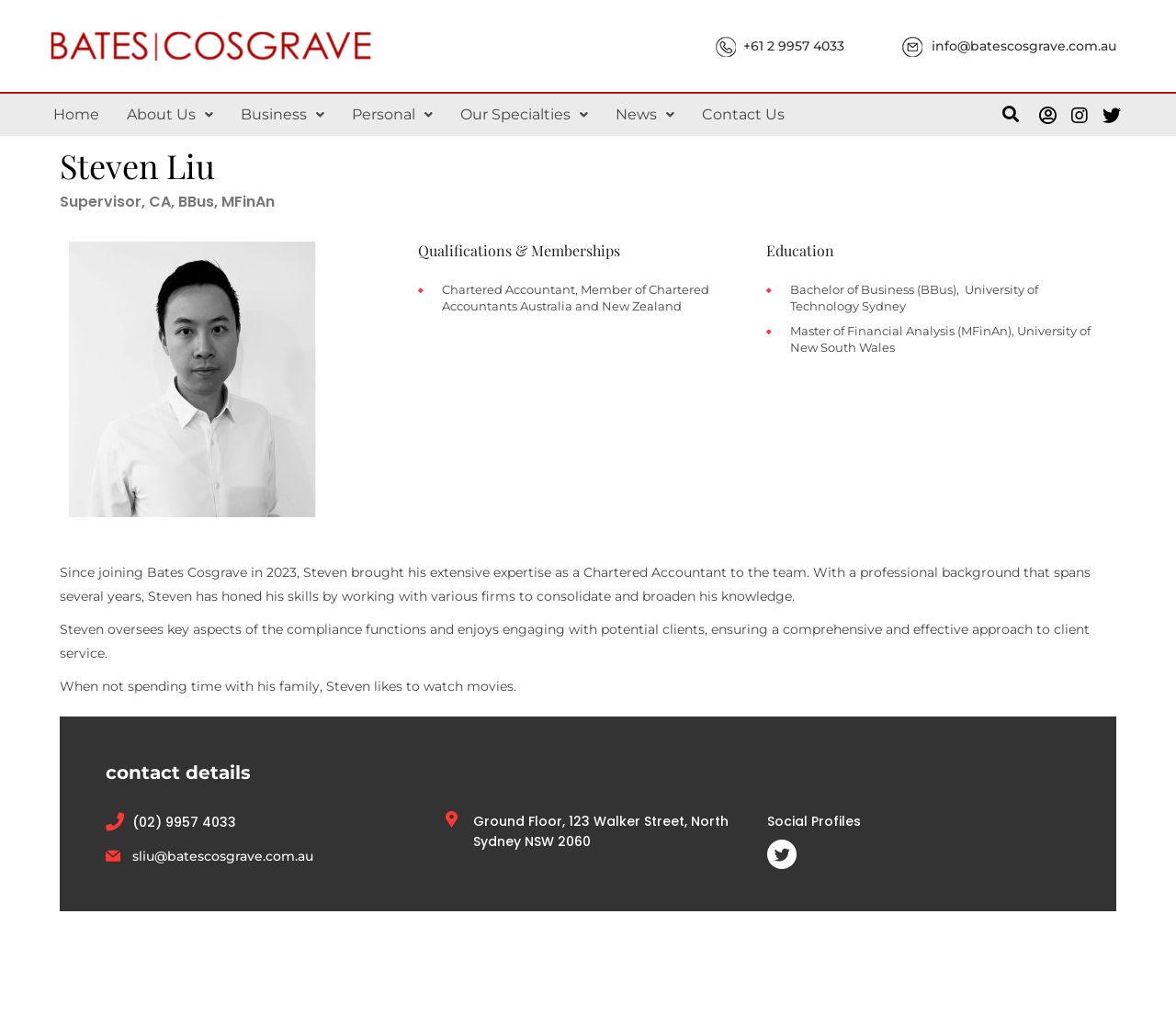What is Steven's profession?
Provide a detailed answer to the question, using the image to inform your response.

Based on the webpage, Steven's profession is mentioned as a Chartered Accountant in the 'Qualifications & Memberships' section, which lists his professional background and expertise.